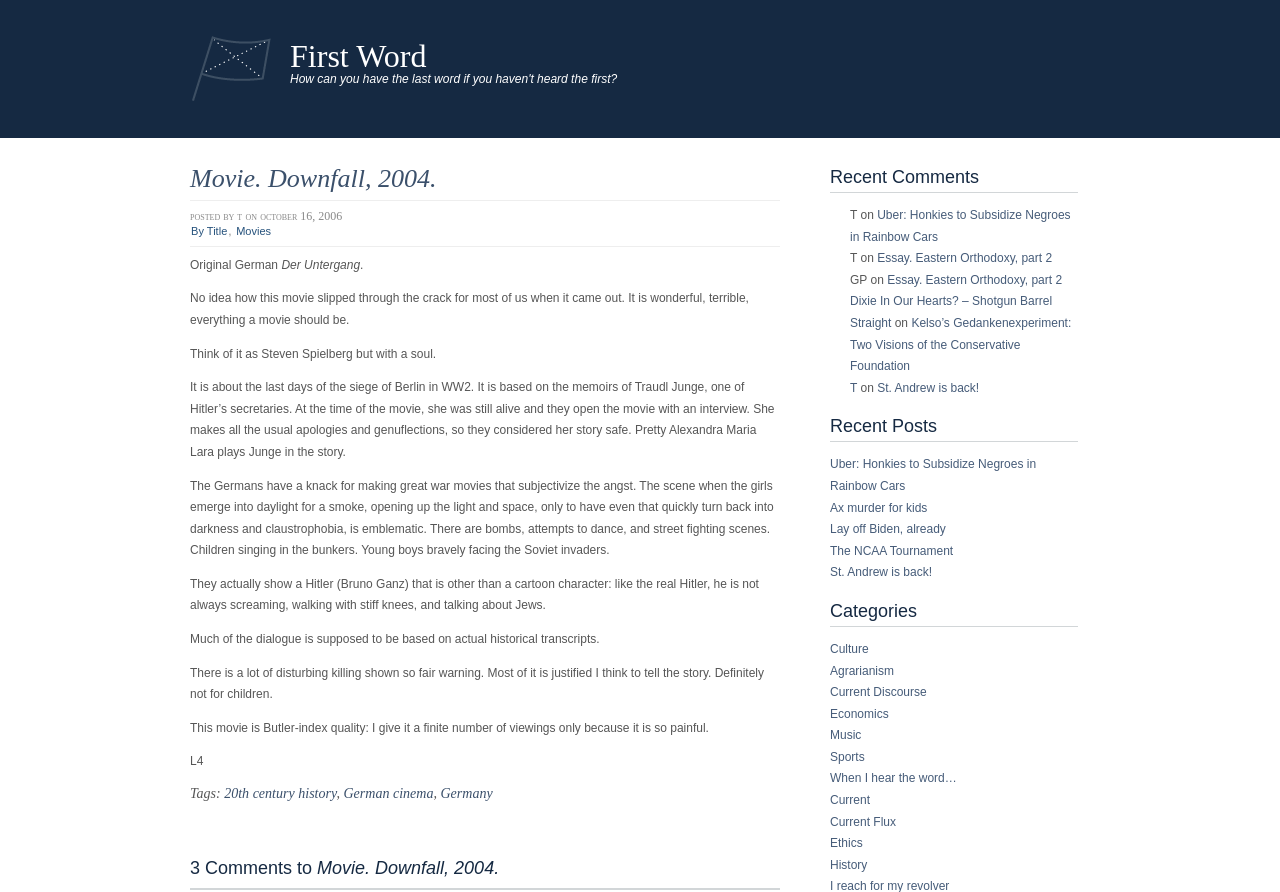Give a concise answer using one word or a phrase to the following question:
What is the title of the movie being discussed?

Downfall